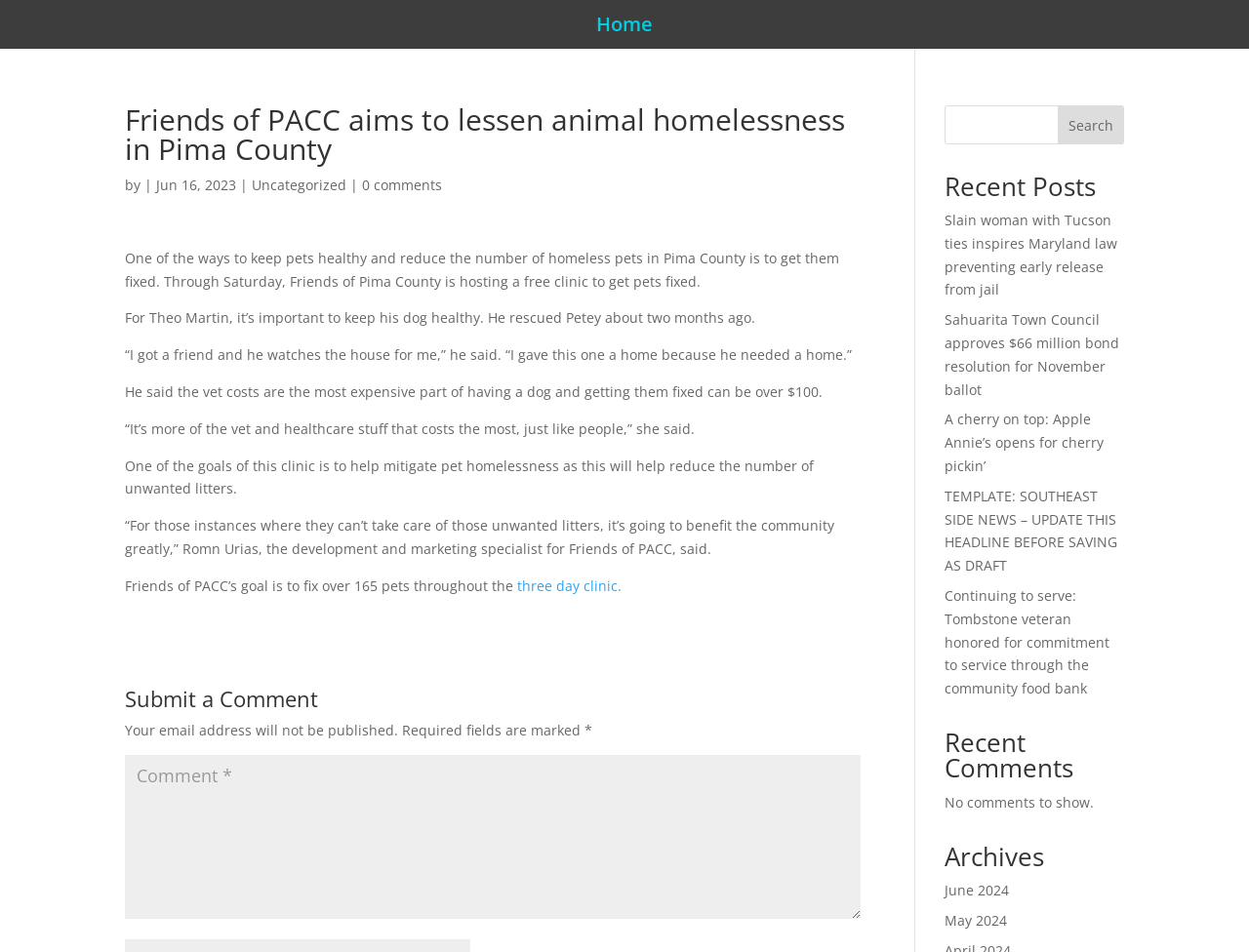Provide the bounding box coordinates for the UI element that is described as: "three day clinic.".

[0.414, 0.605, 0.498, 0.625]